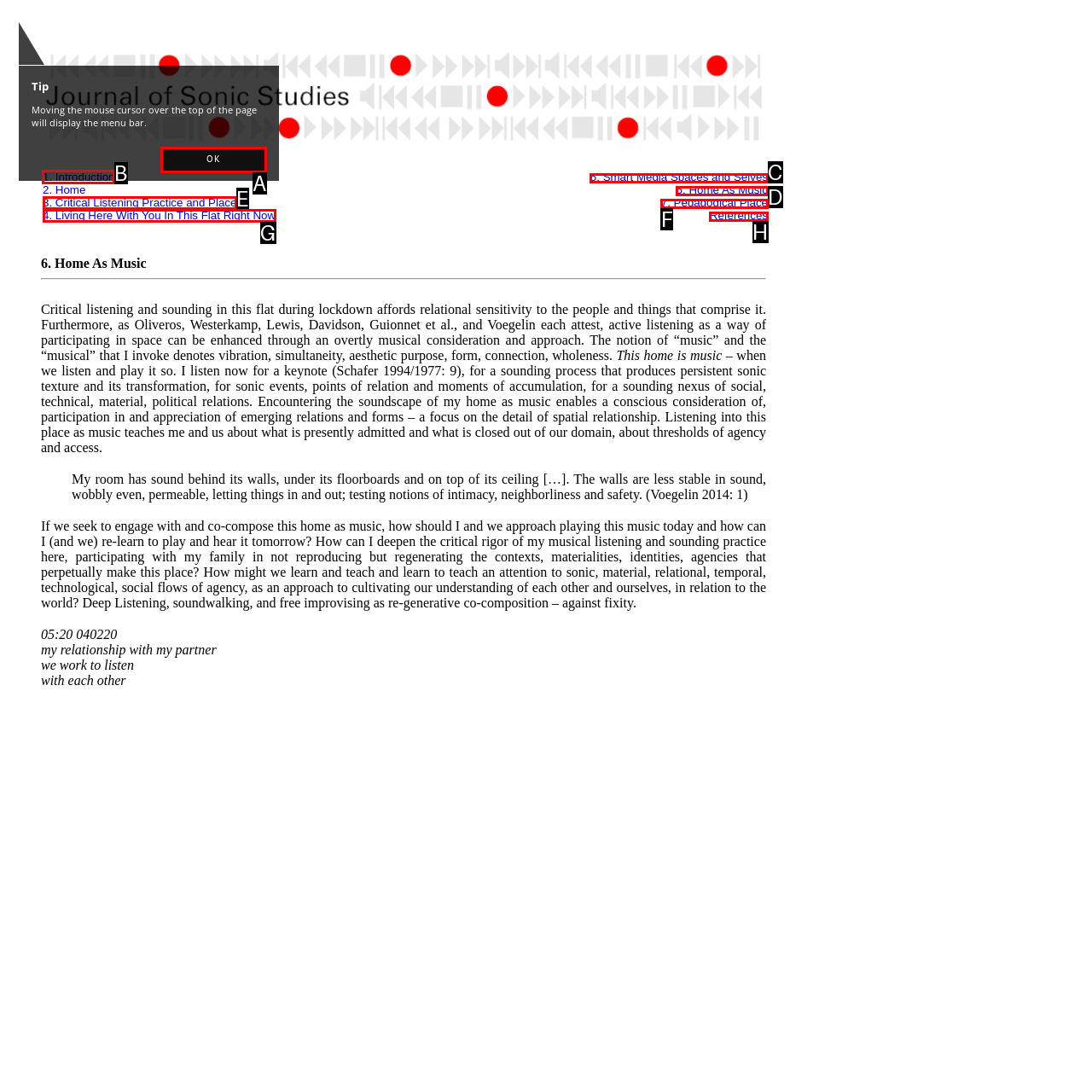Choose the HTML element you need to click to achieve the following task: Go to the Introduction page
Respond with the letter of the selected option from the given choices directly.

B